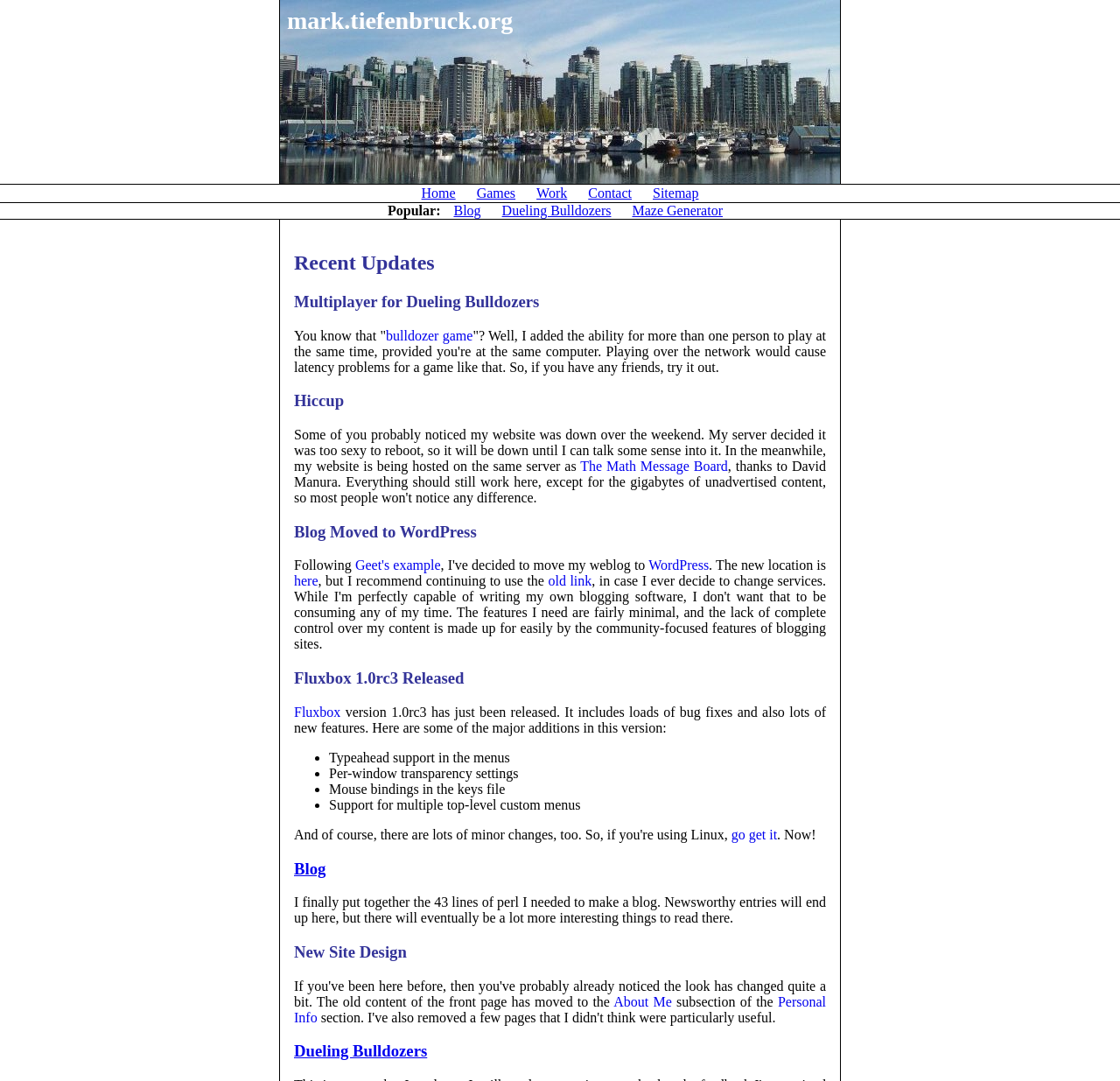Bounding box coordinates are to be given in the format (top-left x, top-left y, bottom-right x, bottom-right y). All values must be floating point numbers between 0 and 1. Provide the bounding box coordinate for the UI element described as: bulldozer game

[0.345, 0.303, 0.422, 0.317]